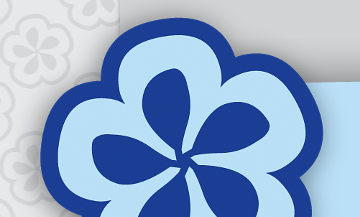Describe all the aspects of the image extensively.

The image features a stylized logo for FlowFree, characterized by a vibrant blue flower design with smooth, rounded petals. The central part of the flower is a lighter shade of blue, creating a visually appealing contrast against the darker blue outline. The background subtly incorporates a pattern of lighter flowers, enhancing the overall aesthetic while emphasizing the logo. This design reflects the brand's focus on water sports, suggesting a sense of fluidity and freedom, inviting enthusiasts to engage in paddling activities.